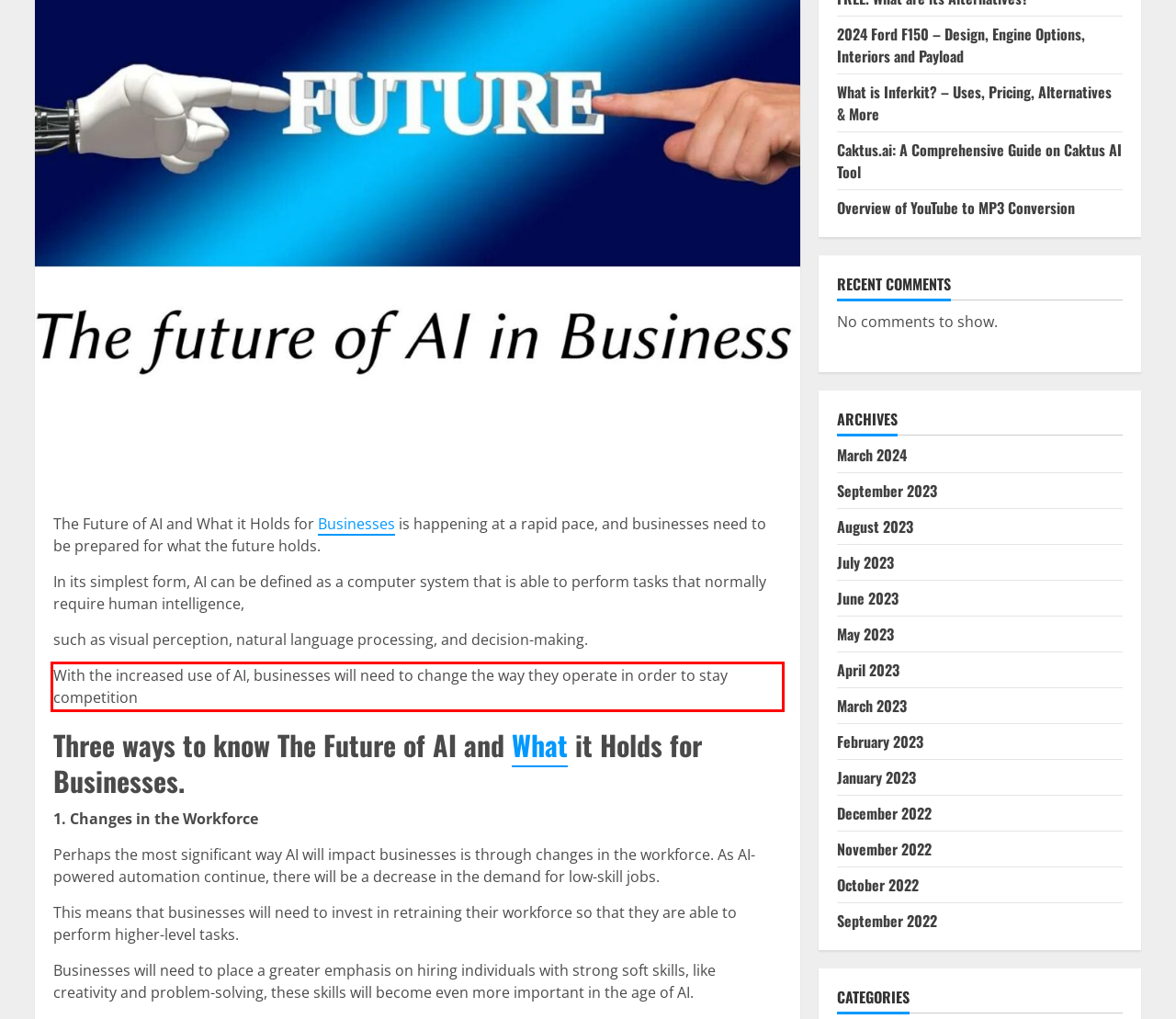You are provided with a screenshot of a webpage featuring a red rectangle bounding box. Extract the text content within this red bounding box using OCR.

With the increased use of AI, businesses will need to change the way they operate in order to stay competition